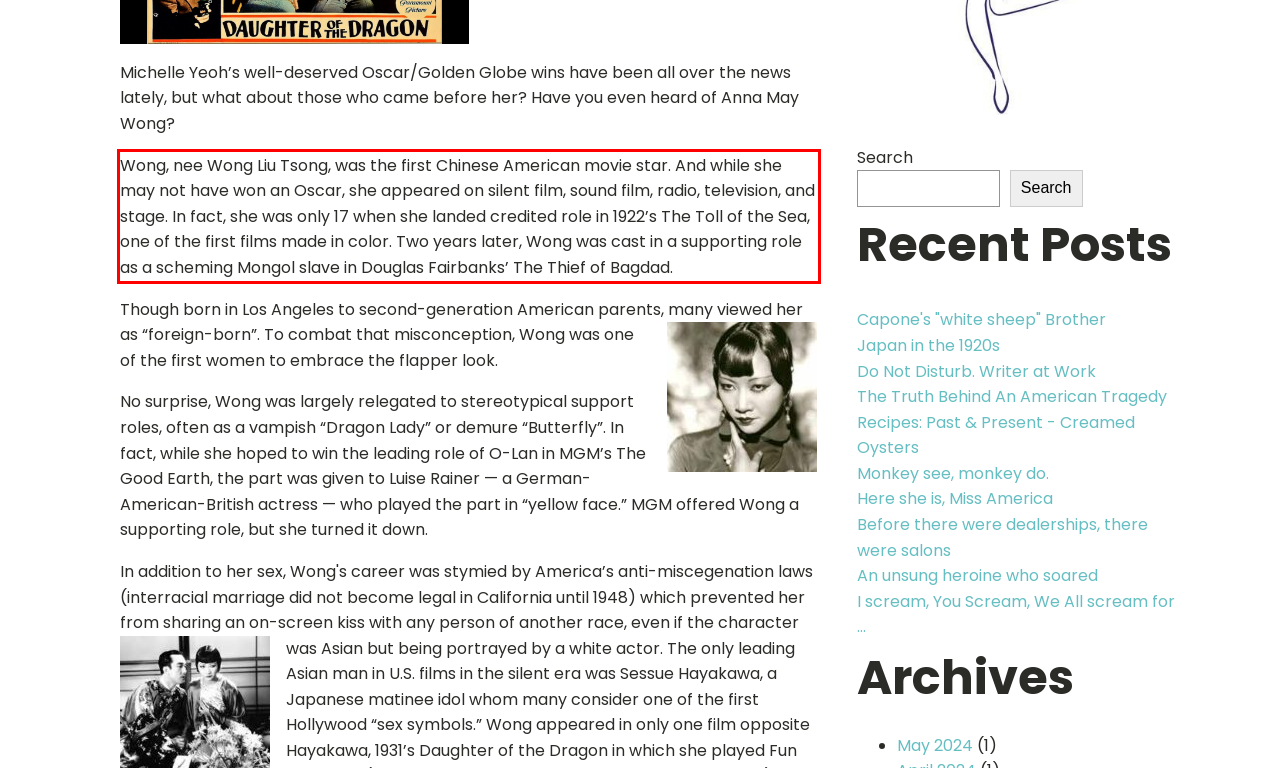You have a screenshot of a webpage with a red bounding box. Use OCR to generate the text contained within this red rectangle.

Wong, nee Wong Liu Tsong, was the first Chinese American movie star. And while she may not have won an Oscar, she appeared on silent film, sound film, radio, television, and stage. In fact, she was only 17 when she landed credited role in 1922’s The Toll of the Sea, one of the first films made in color. Two years later, Wong was cast in a supporting role as a scheming Mongol slave in Douglas Fairbanks’ The Thief of Bagdad.